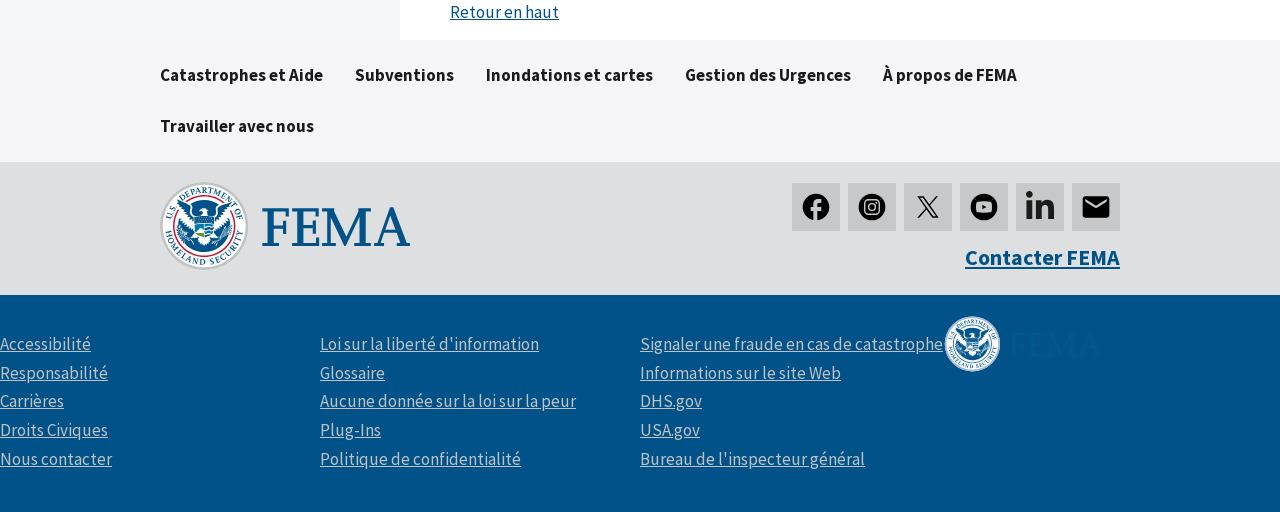Find and indicate the bounding box coordinates of the region you should select to follow the given instruction: "Contact FEMA".

[0.754, 0.475, 0.875, 0.529]